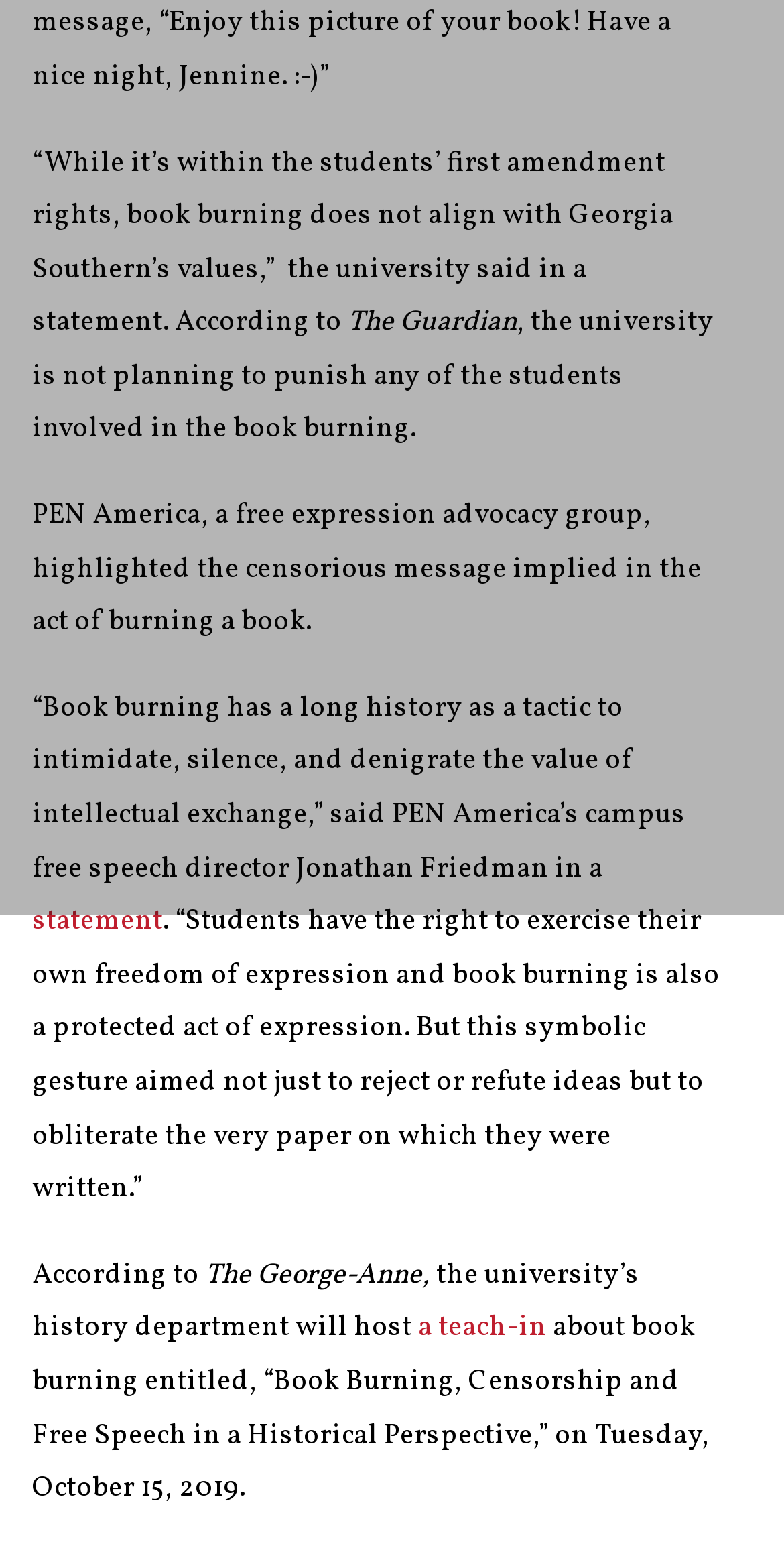Bounding box coordinates are given in the format (top-left x, top-left y, bottom-right x, bottom-right y). All values should be floating point numbers between 0 and 1. Provide the bounding box coordinate for the UI element described as: The Guardian

[0.068, 0.481, 0.376, 0.514]